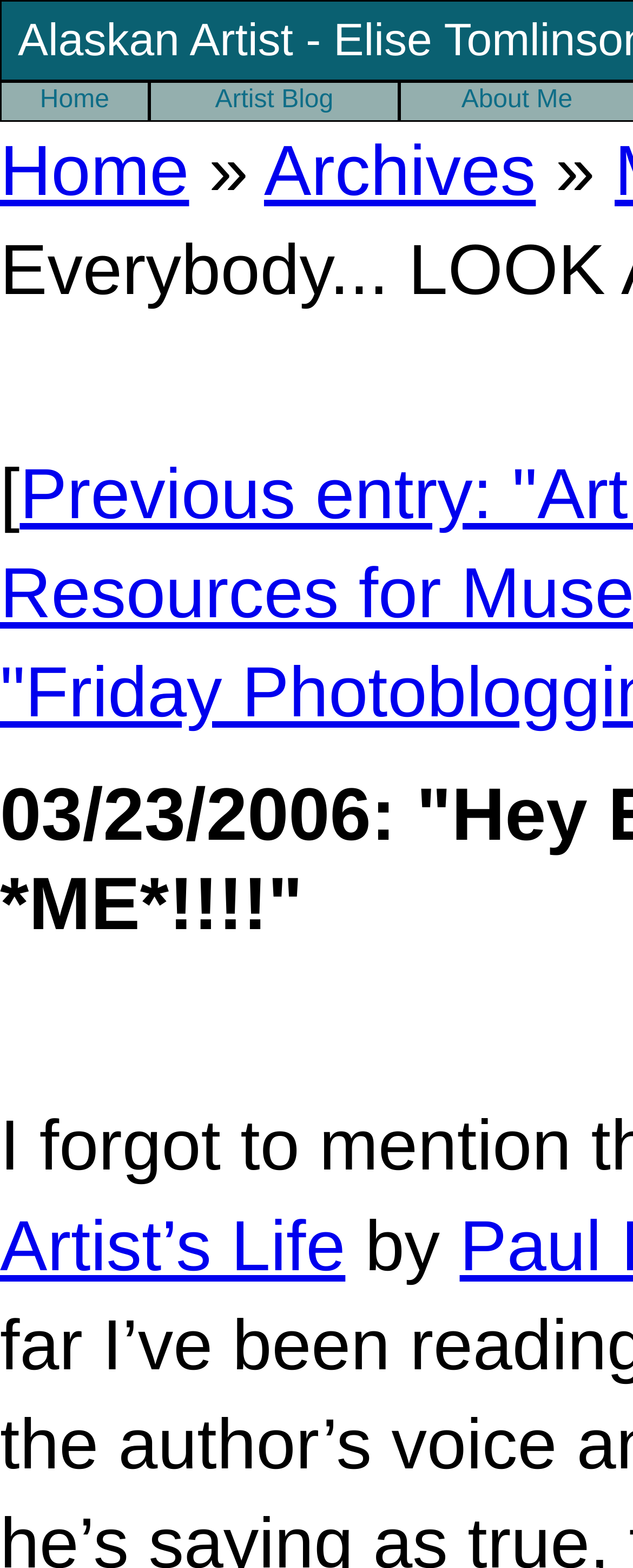Identify the main heading from the webpage and provide its text content.

03/23/2006: "Hey Everybody... LOOK AT *ME*!!!!"